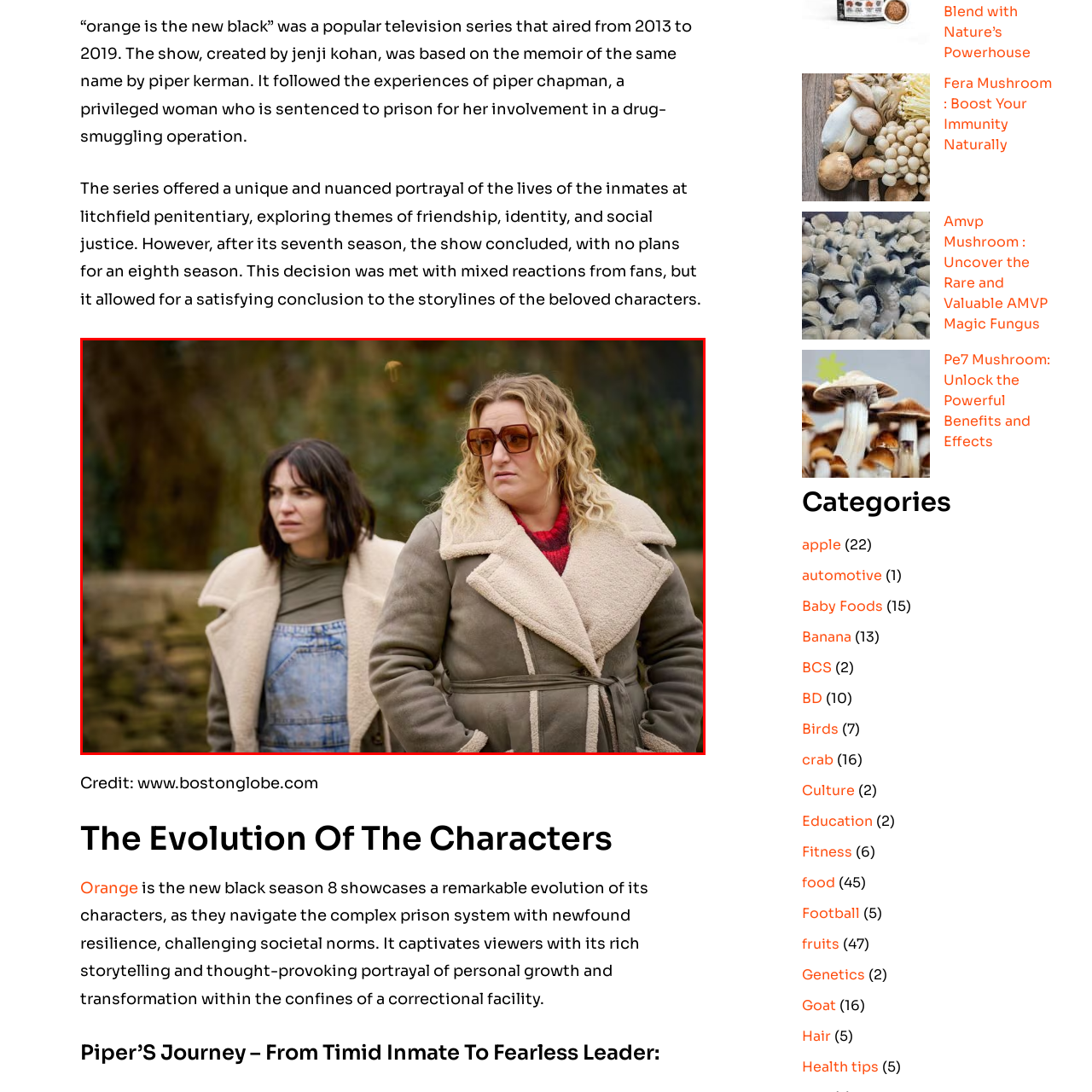Identify the content inside the red box and answer the question using a brief word or phrase: What is the likely setting of the scene?

outdoor